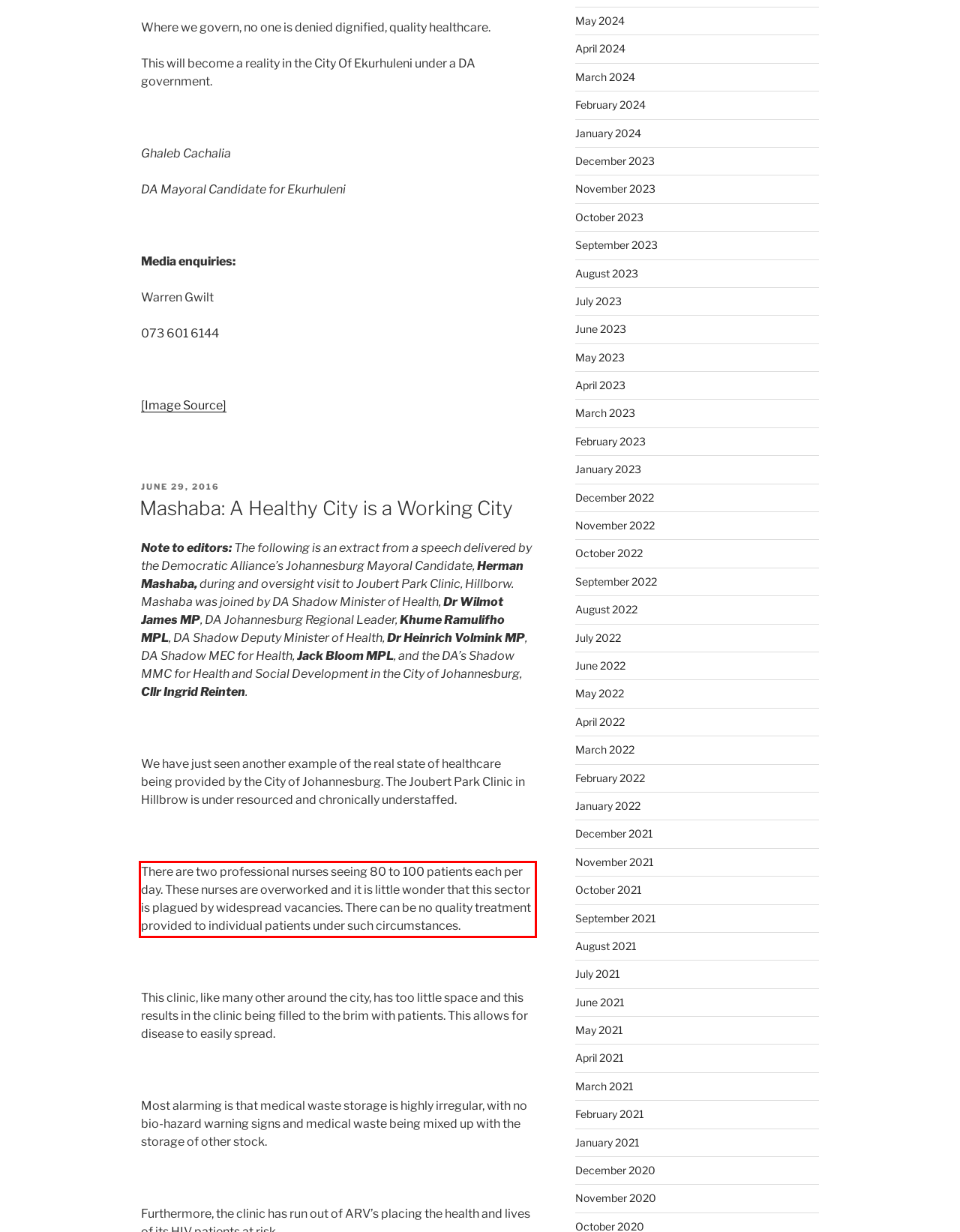Observe the screenshot of the webpage, locate the red bounding box, and extract the text content within it.

There are two professional nurses seeing 80 to 100 patients each per day. These nurses are overworked and it is little wonder that this sector is plagued by widespread vacancies. There can be no quality treatment provided to individual patients under such circumstances.